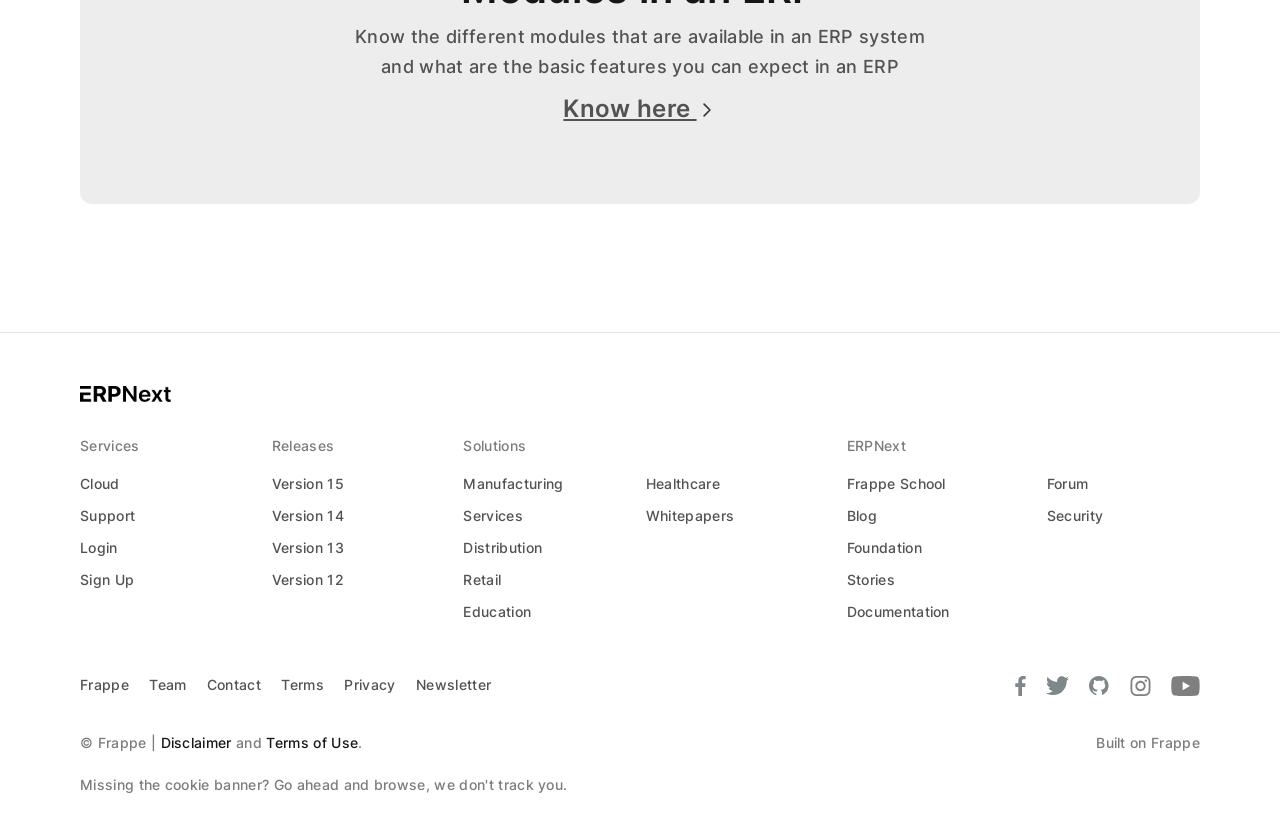Answer briefly with one word or phrase:
How many versions of ERP are listed?

4